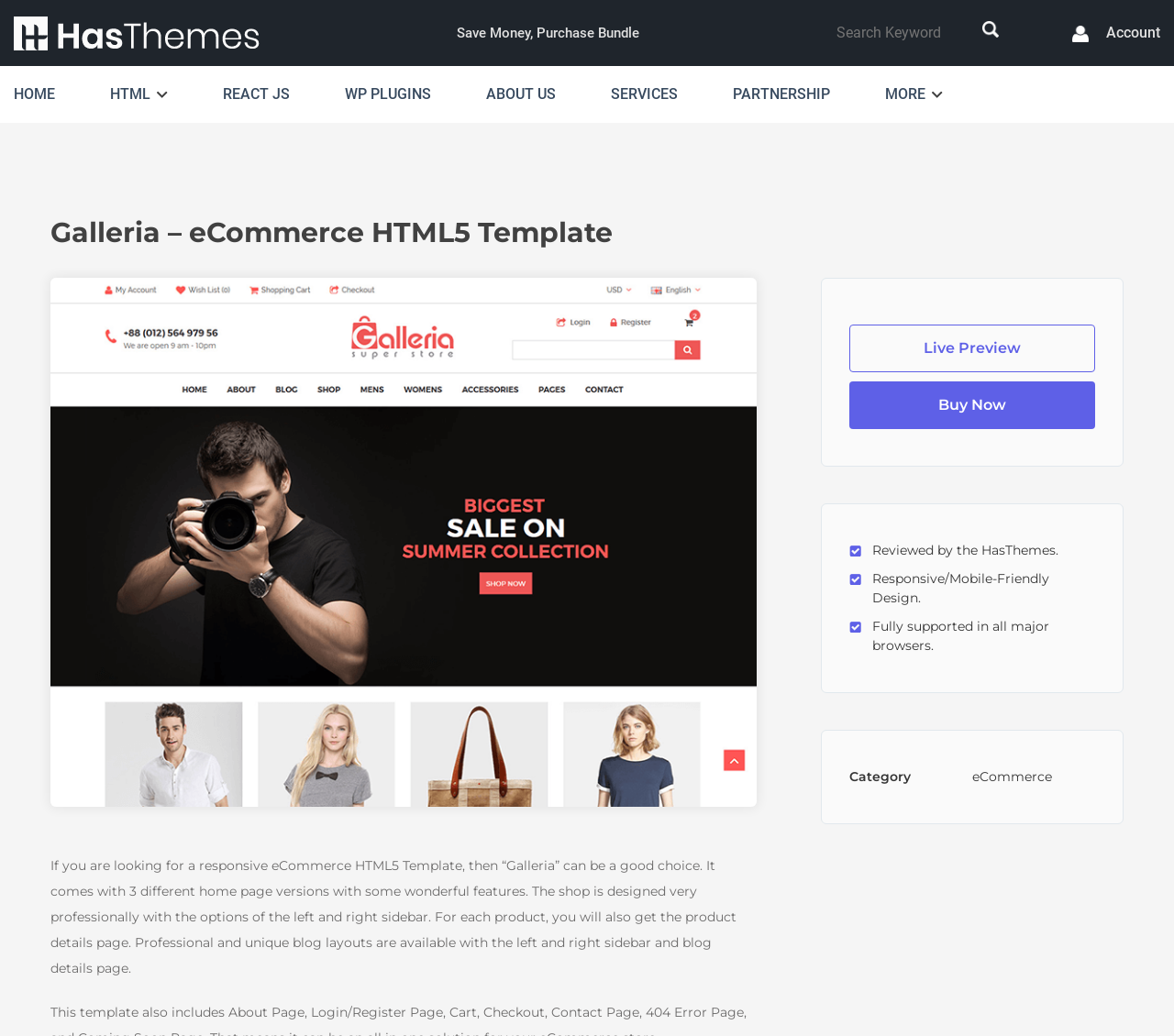Provide your answer in a single word or phrase: 
What is the category of the template?

eCommerce